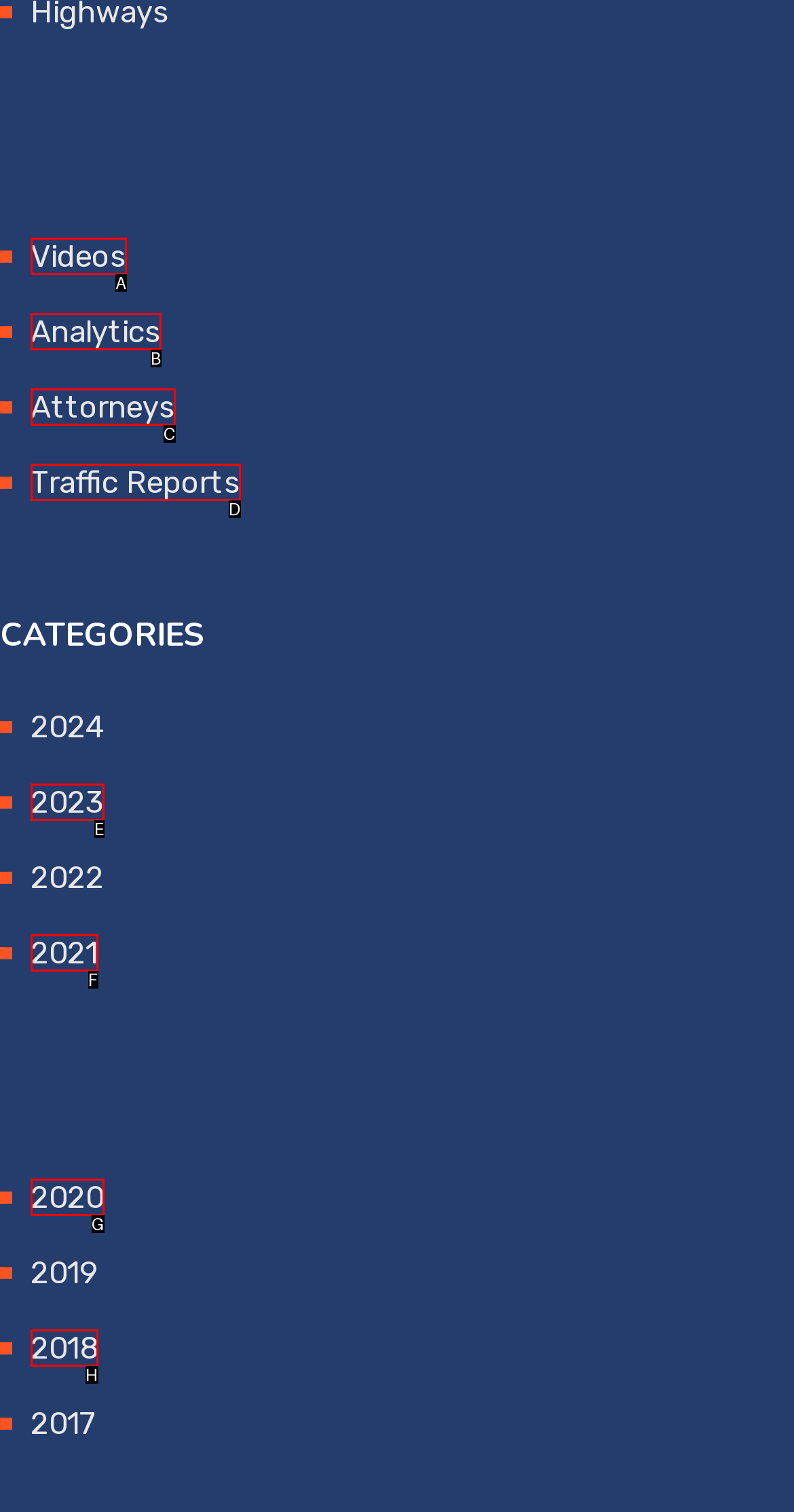Select the letter that aligns with the description: 2020. Answer with the letter of the selected option directly.

G